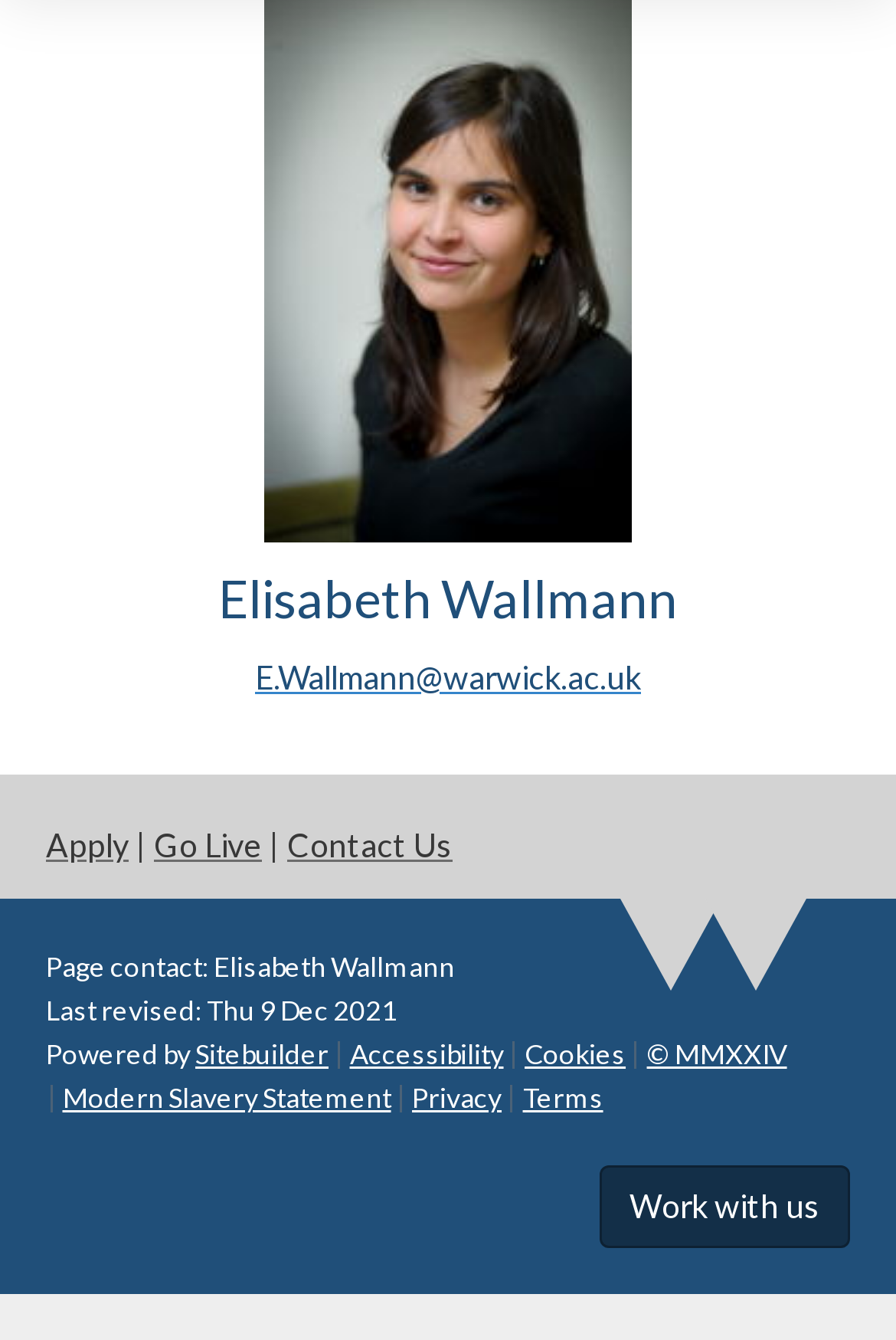Please provide a brief answer to the question using only one word or phrase: 
What is the year of copyright for the website?

MMXXIV